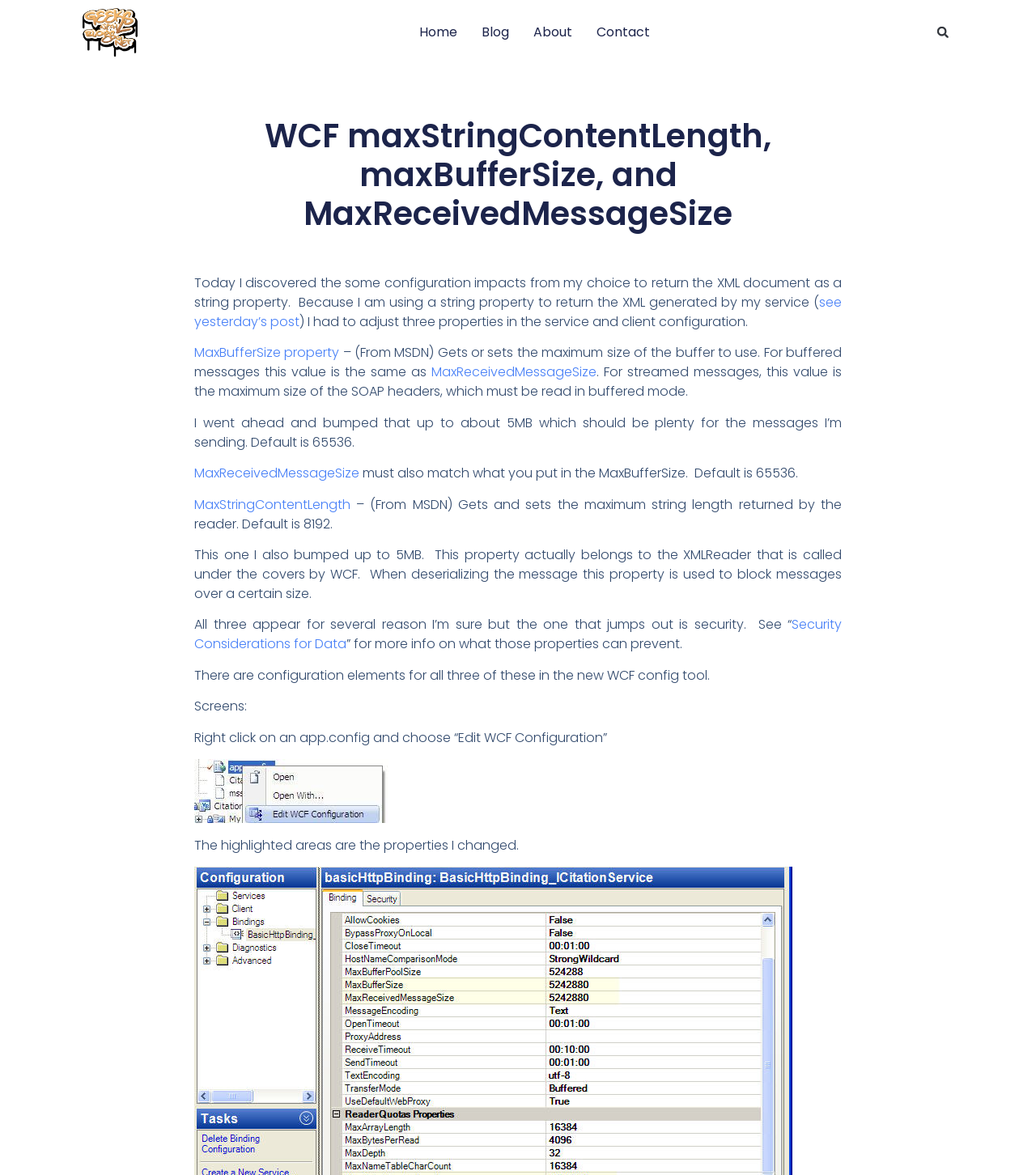Identify the bounding box for the UI element described as: "Security Considerations for Data". The coordinates should be four float numbers between 0 and 1, i.e., [left, top, right, bottom].

[0.188, 0.524, 0.812, 0.556]